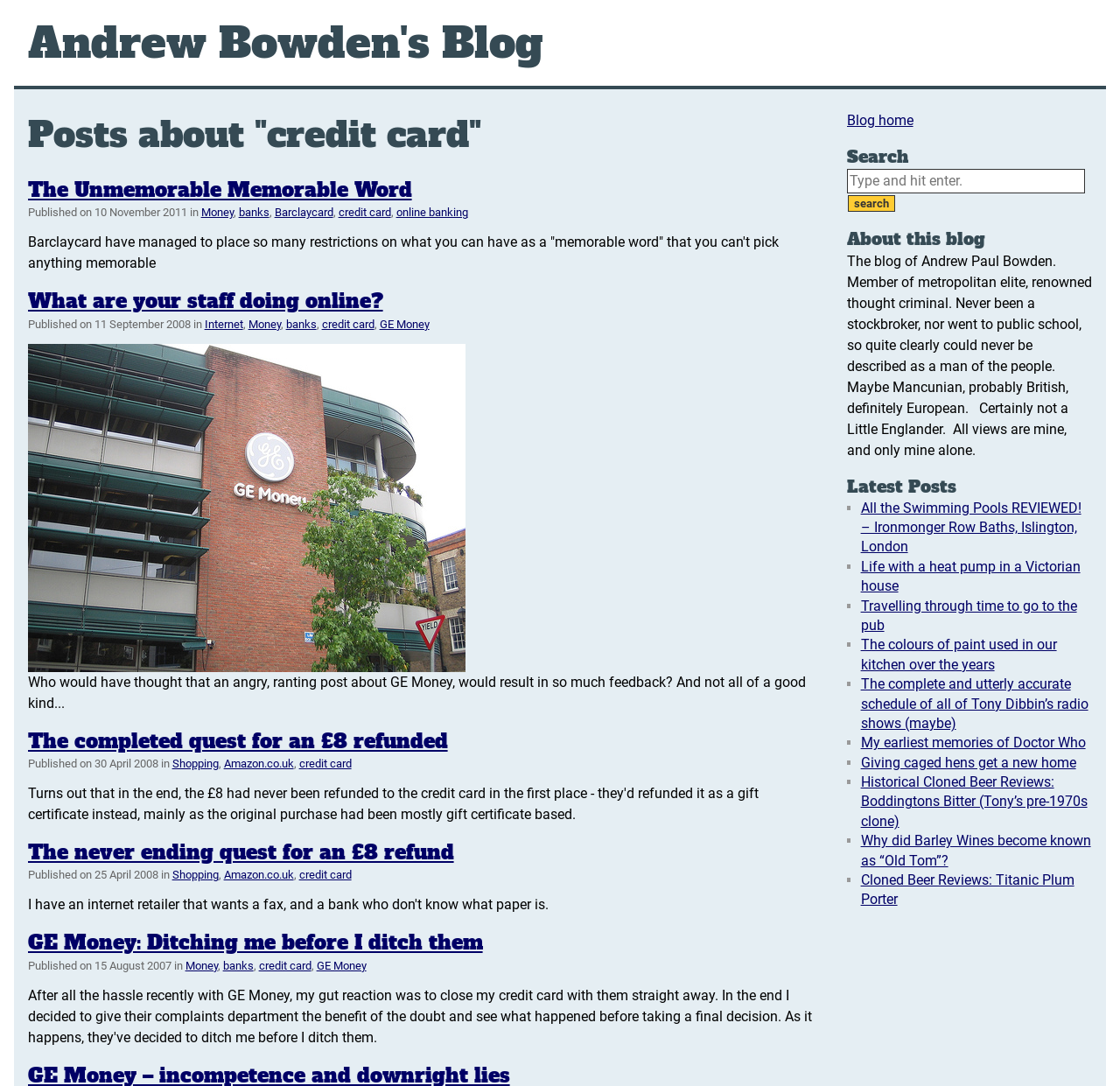Identify the bounding box of the HTML element described here: "Andrew Bowden's Blog". Provide the coordinates as four float numbers between 0 and 1: [left, top, right, bottom].

[0.025, 0.013, 0.484, 0.066]